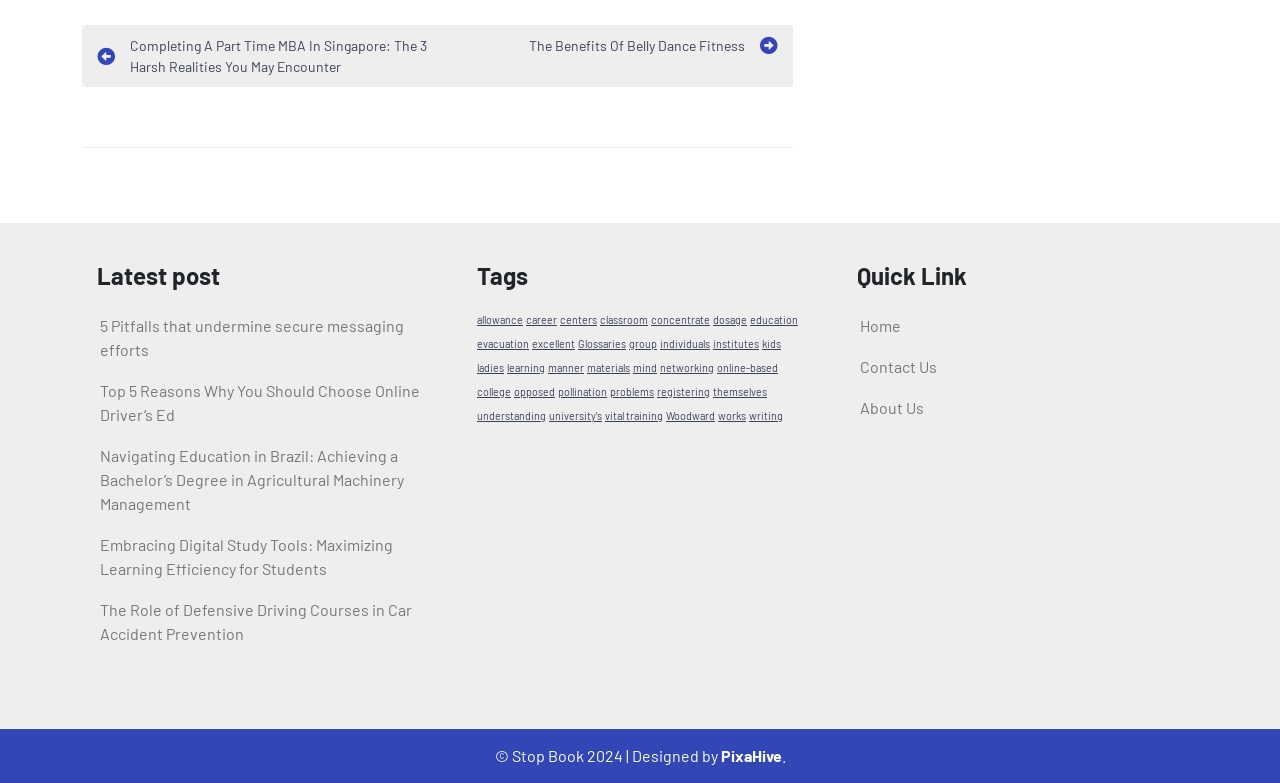What is the copyright year of the website?
From the image, respond with a single word or phrase.

2024